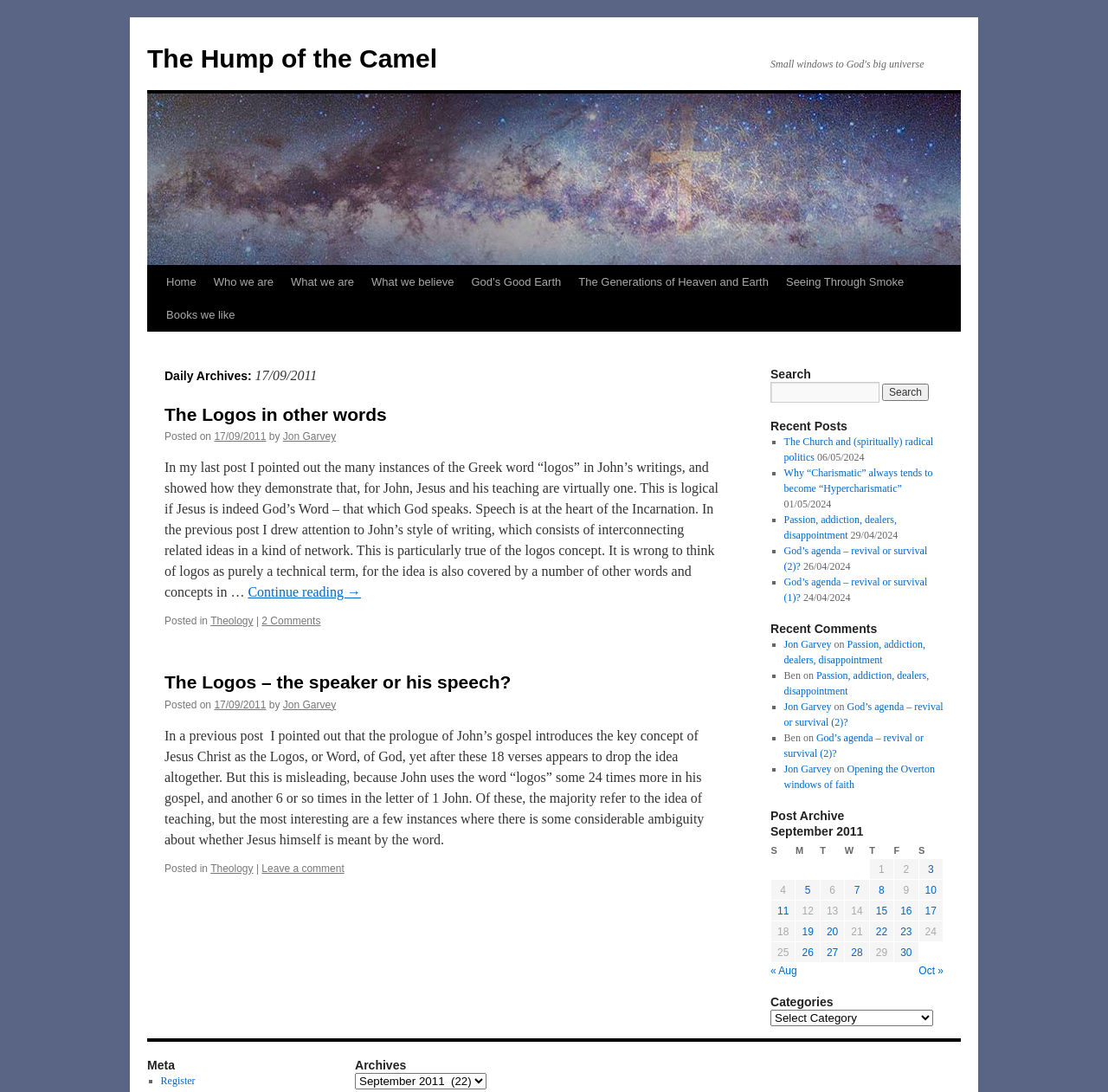What is the title of the first post?
Please answer the question with a detailed and comprehensive explanation.

I found the title of the first post by looking at the heading element with the text 'The Logos in other words' which is located inside the main element with the bounding box coordinates [0.148, 0.369, 0.648, 0.39].